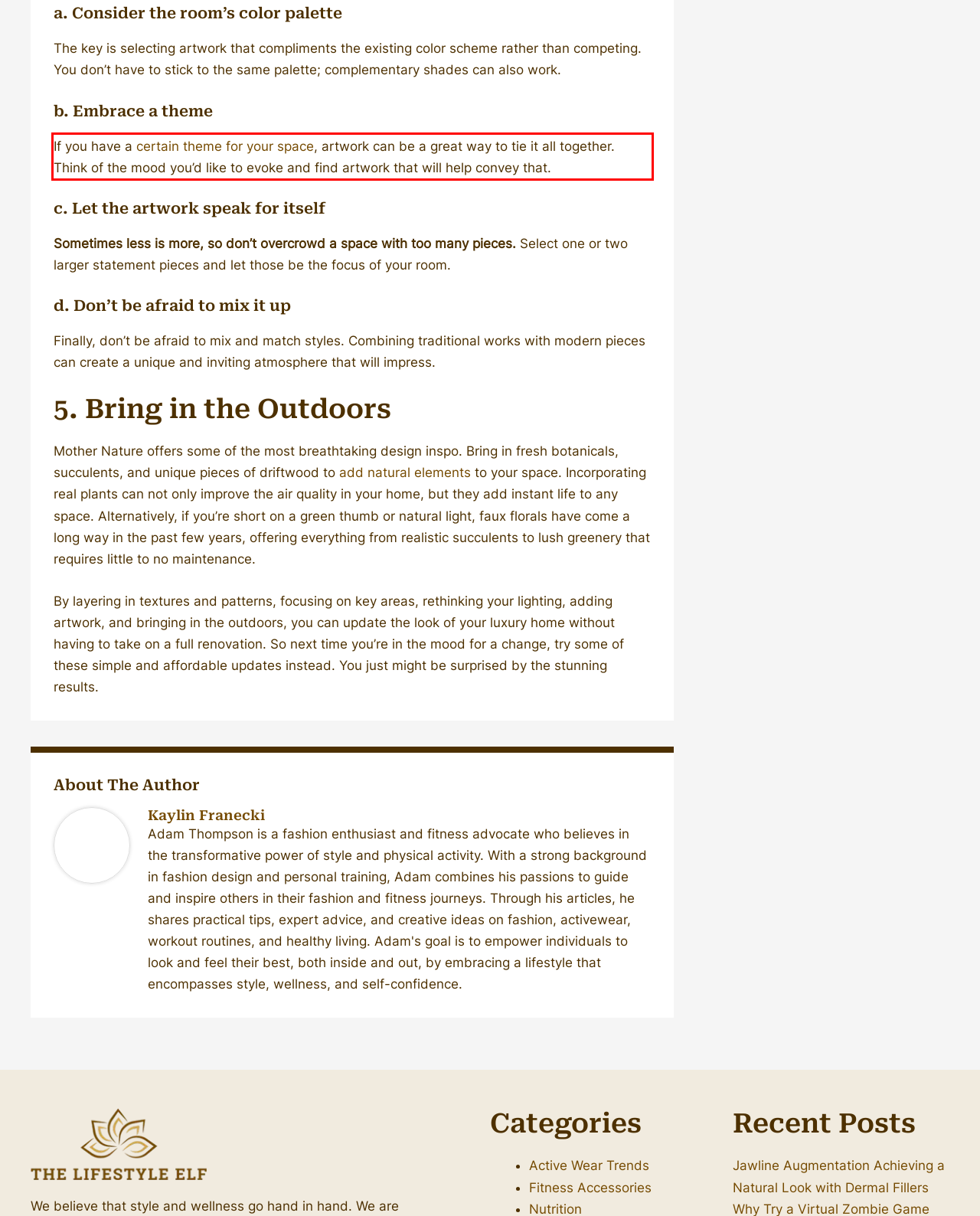Look at the provided screenshot of the webpage and perform OCR on the text within the red bounding box.

If you have a certain theme for your space, artwork can be a great way to tie it all together. Think of the mood you’d like to evoke and find artwork that will help convey that.